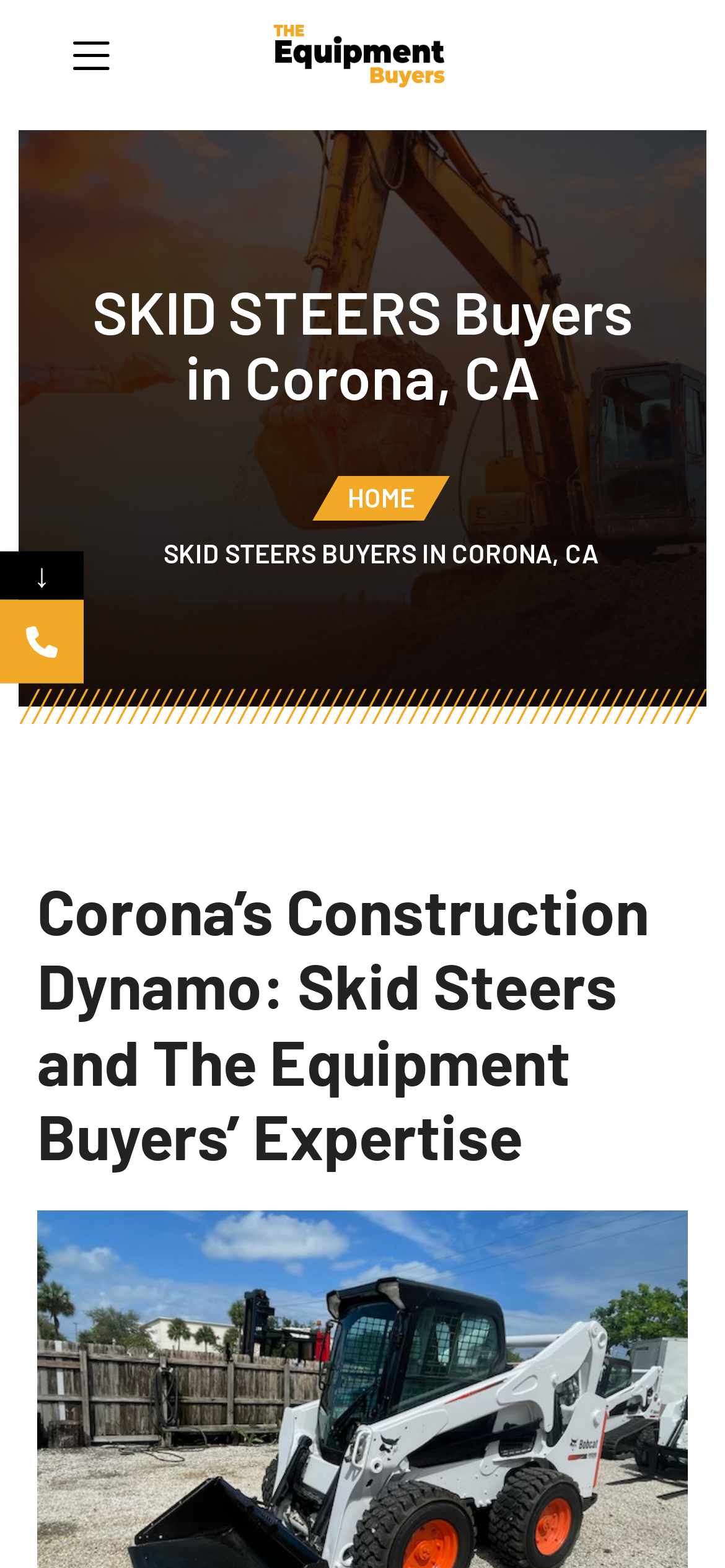Where is the company located?
Please answer the question with as much detail as possible using the screenshot.

I found the location by looking at the heading element that says 'SKID STEERS Buyers in Corona, CA', which suggests that the company is located in Corona, California.